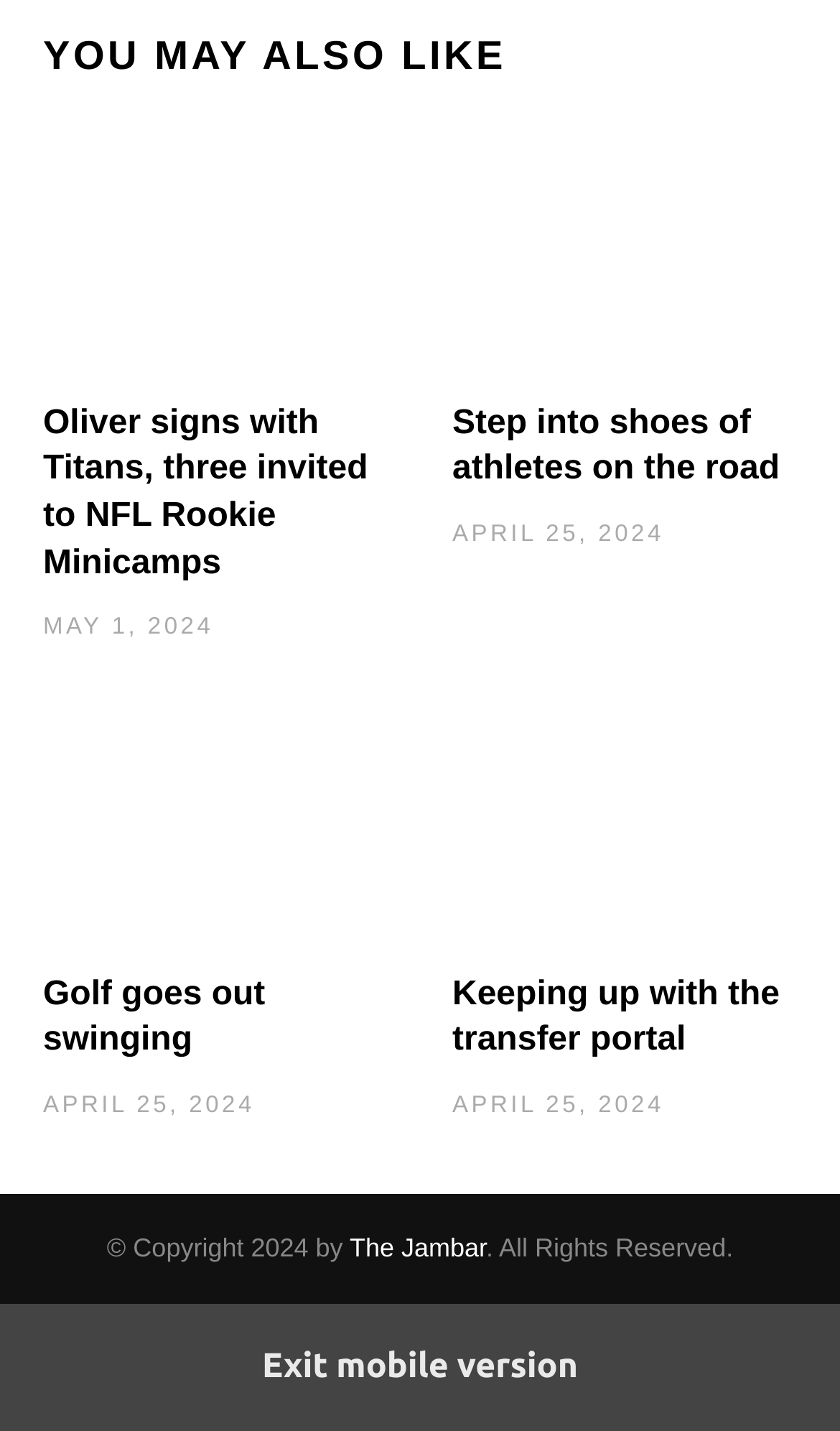Locate the bounding box of the user interface element based on this description: "The Jambar".

[0.416, 0.861, 0.579, 0.882]